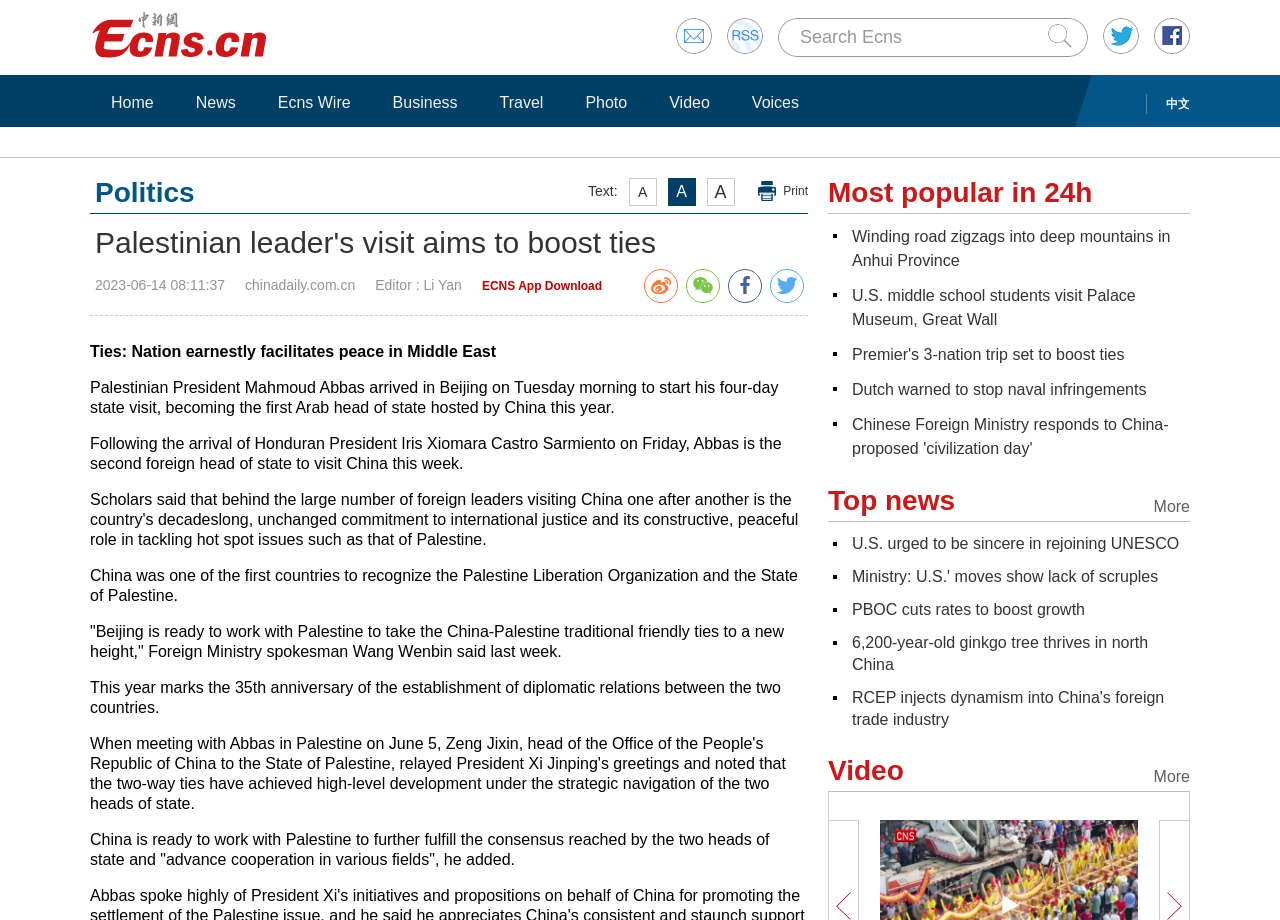Please identify the bounding box coordinates of the area that needs to be clicked to fulfill the following instruction: "View more top news."

[0.901, 0.528, 0.93, 0.567]